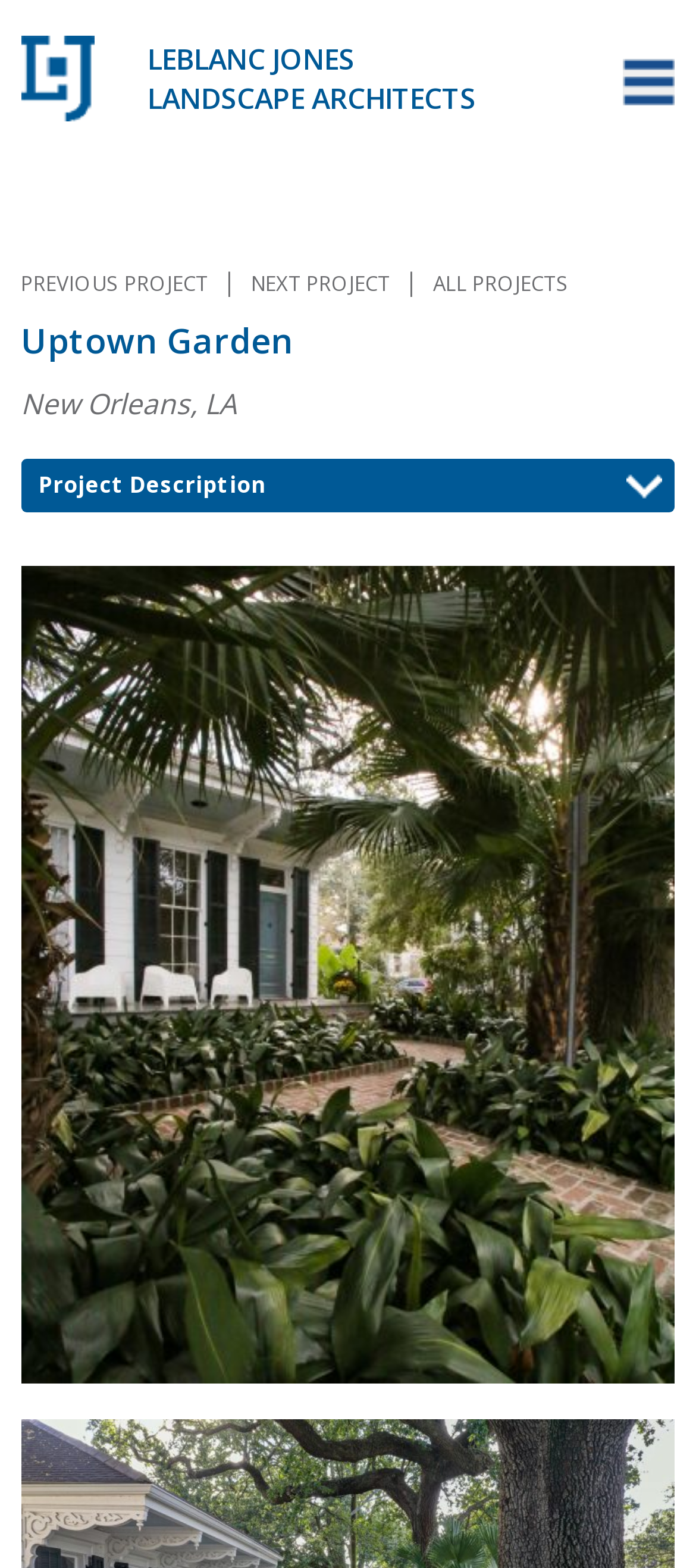Present a detailed account of what is displayed on the webpage.

The webpage is about a specific project, Uptown Garden, located in New Orleans, LA, by LeBlanc Jones Landscape Architects. At the top left, there is a navigation menu with links to "Home" and "ALL PROJECTS". Next to it, there is a heading with the company name, "LEBLANC JONES LANDSCAPE ARCHITECTS", which is also a link. On the top right, there is a button to "Open Menu". 

Below the navigation menu, there are links to navigate through projects, including "PREVIOUS PROJECT", "NEXT PROJECT", and a separator in between. 

The main content of the webpage is about the Uptown Garden project, with a heading that reads "Uptown Garden" and a subheading that reads "New Orleans, LA". 

Under the project title, there is a section labeled "Project Description", which likely contains a detailed description of the project. The project description takes up most of the page, spanning from the top to the bottom. 

At the very bottom of the page, there is a link that spans the entire width of the page, but its text content is not specified.